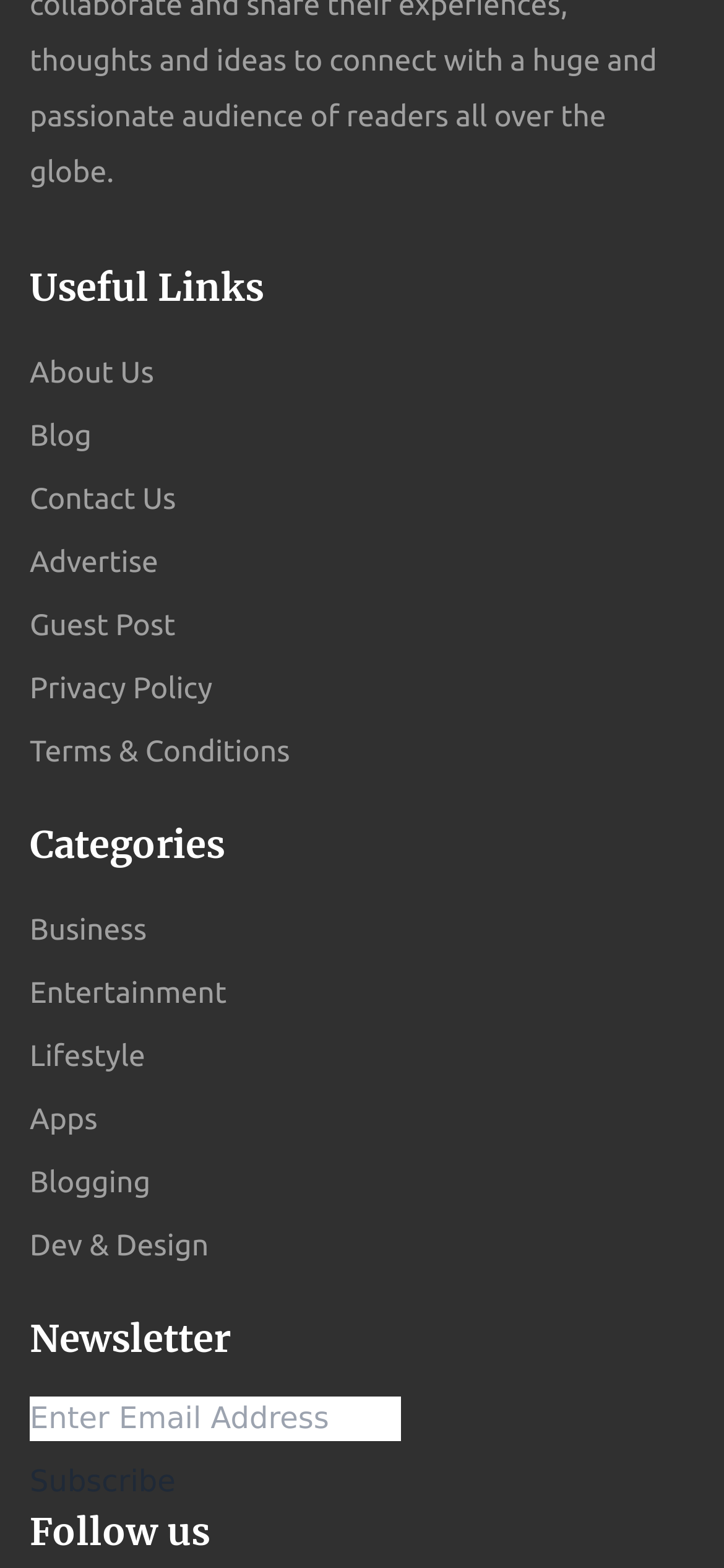Observe the image and answer the following question in detail: What is the purpose of the 'Guest Post' link?

The 'Guest Post' link is listed under the 'Useful Links' section, suggesting that it allows users to submit a guest post, possibly to contribute to the website's content.